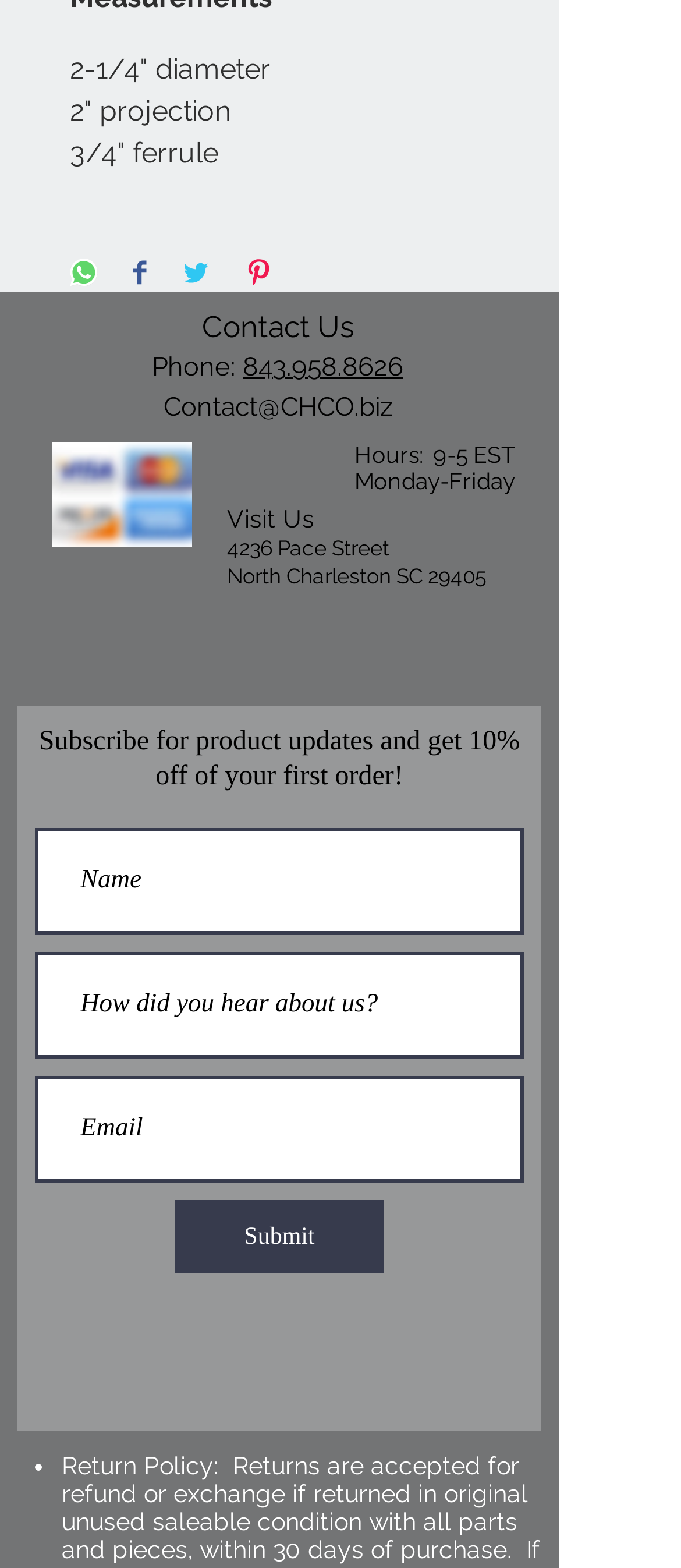Utilize the information from the image to answer the question in detail:
What social media platforms is the company on?

The social media platforms are listed at the bottom of the webpage, in a section labeled 'Social Bar'. The platforms listed are Instagram, Facebook, Pinterest, Twitter, and LinkedIn, which suggests that the company has a presence on these platforms.